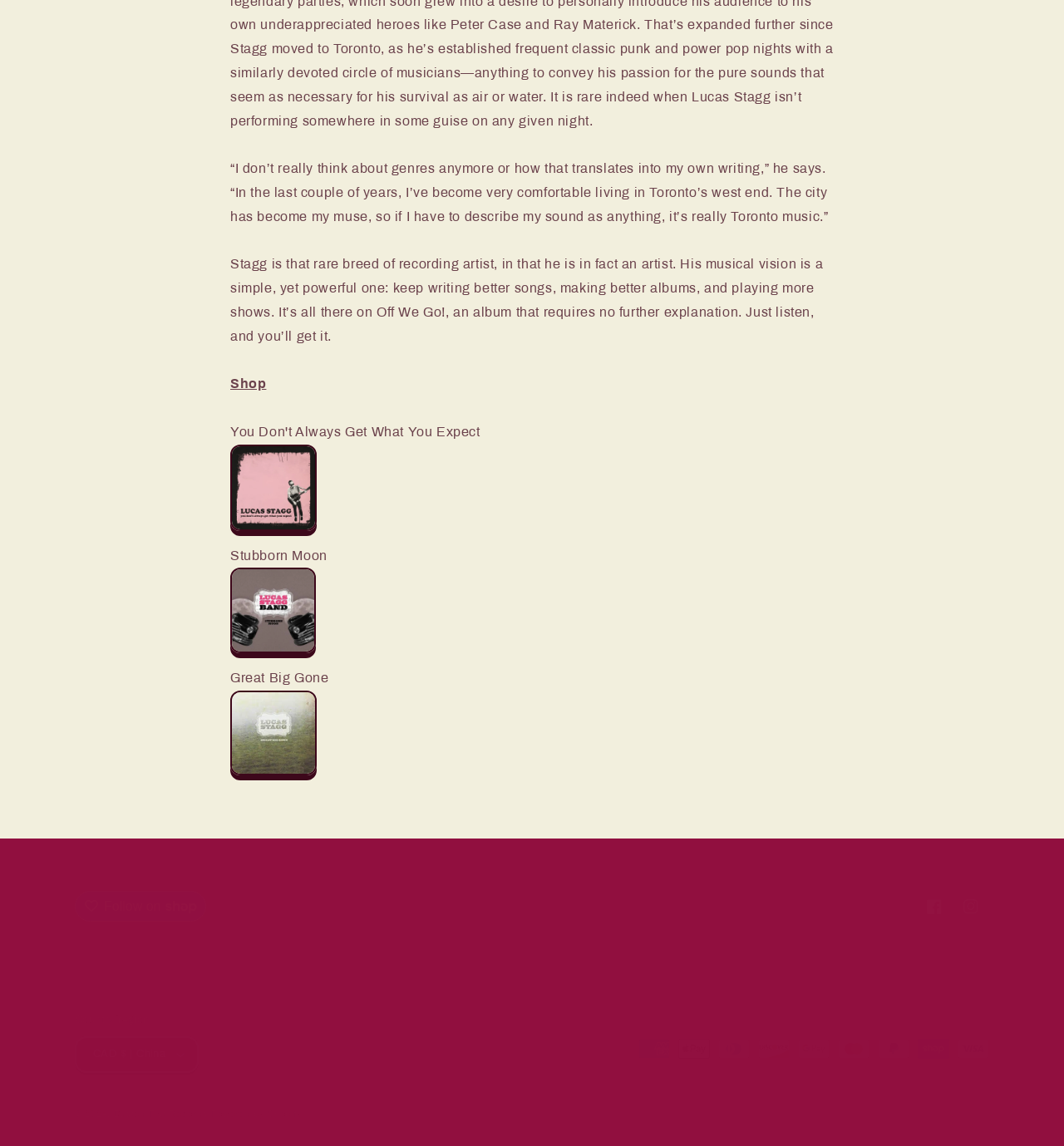Based on the element description Facebook, identify the bounding box coordinates for the UI element. The coordinates should be in the format (top-left x, top-left y, bottom-right x, bottom-right y) and within the 0 to 1 range.

[0.861, 0.775, 0.895, 0.807]